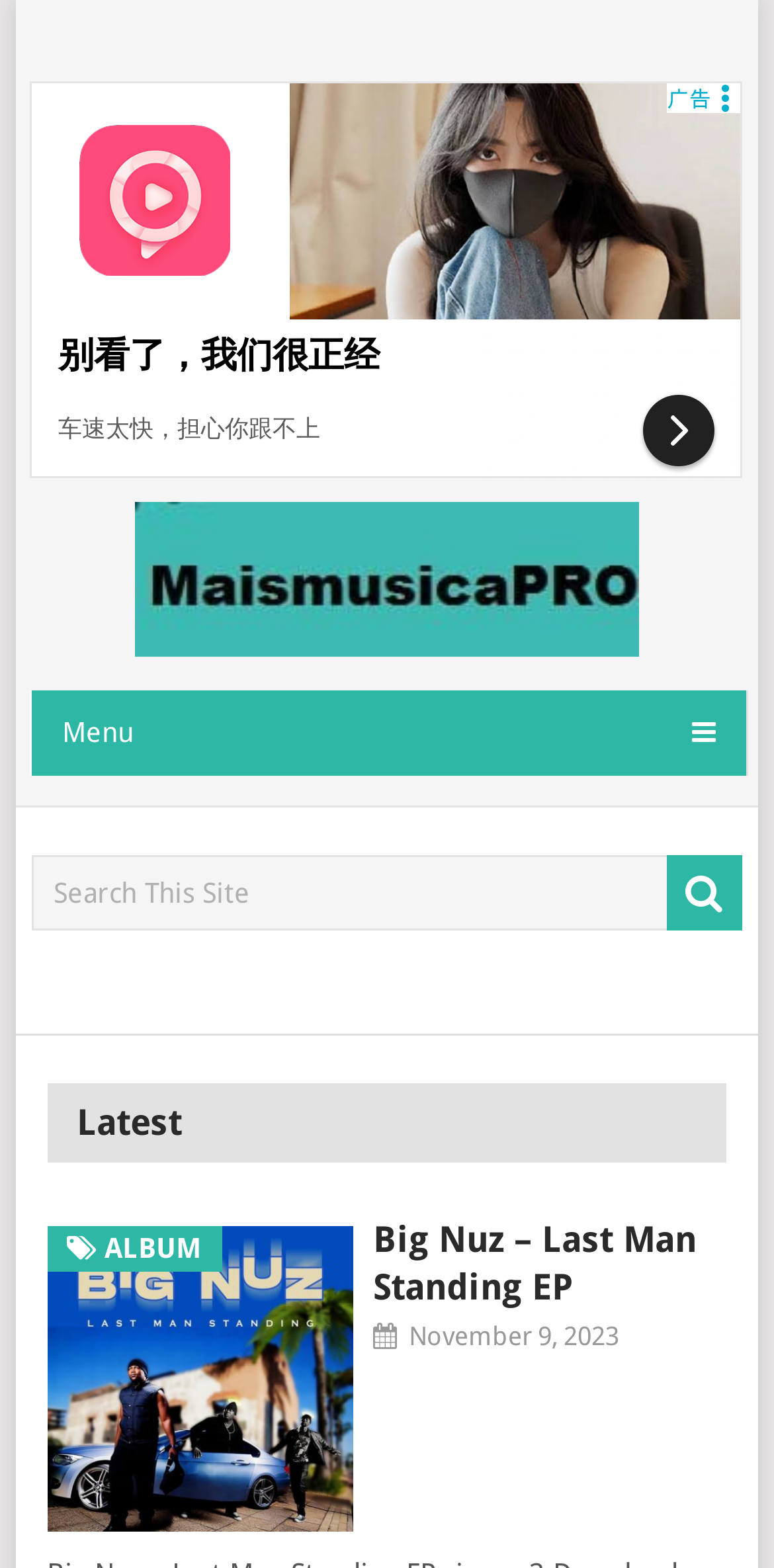Refer to the screenshot and answer the following question in detail:
What is the release date of the album 'Last Man Standing EP'?

The release date of the album 'Last Man Standing EP' is mentioned below the album title, which is November 9, 2023.